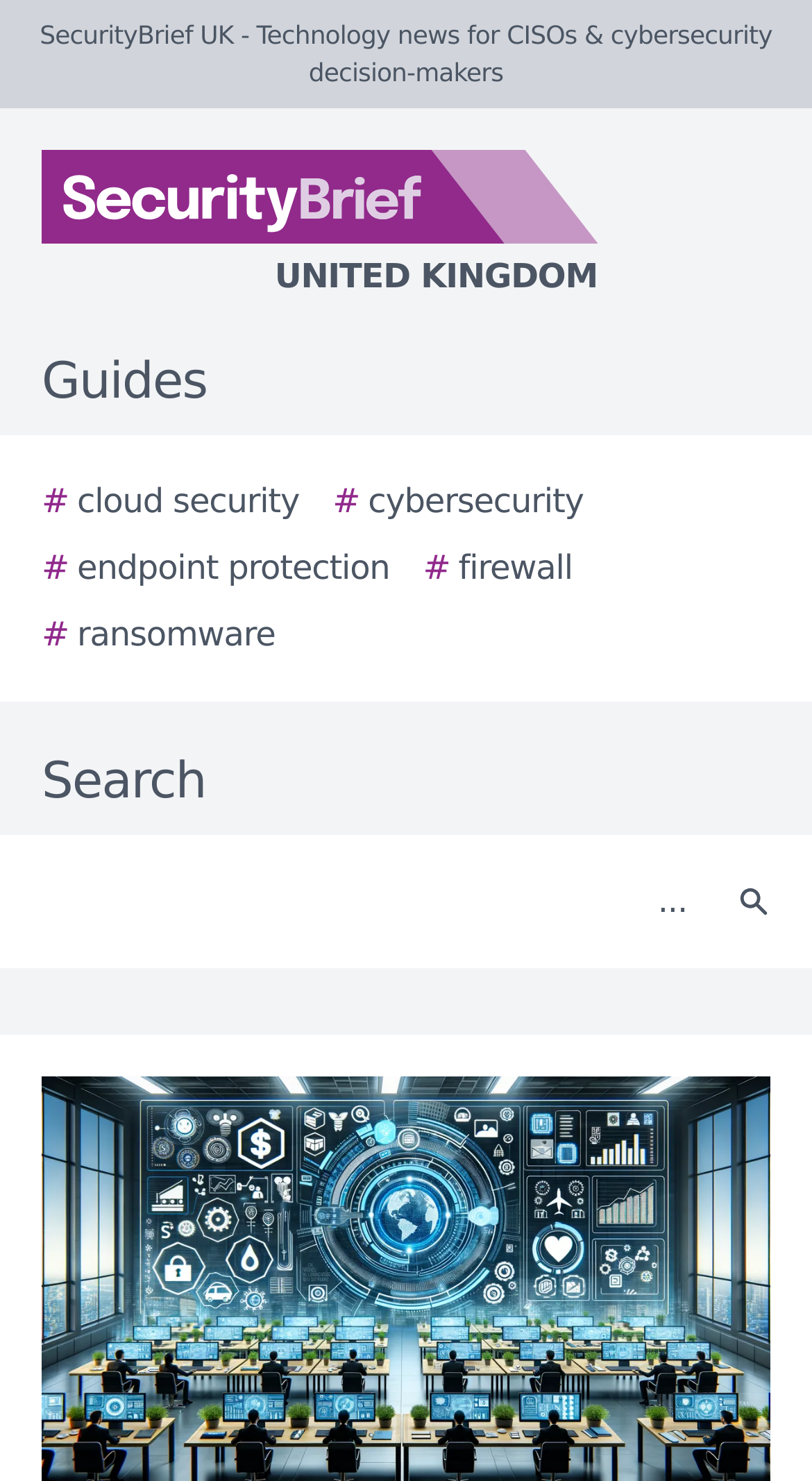Identify the bounding box coordinates of the section to be clicked to complete the task described by the following instruction: "Click on the SecurityBrief UK logo". The coordinates should be four float numbers between 0 and 1, formatted as [left, top, right, bottom].

[0.0, 0.101, 0.923, 0.204]